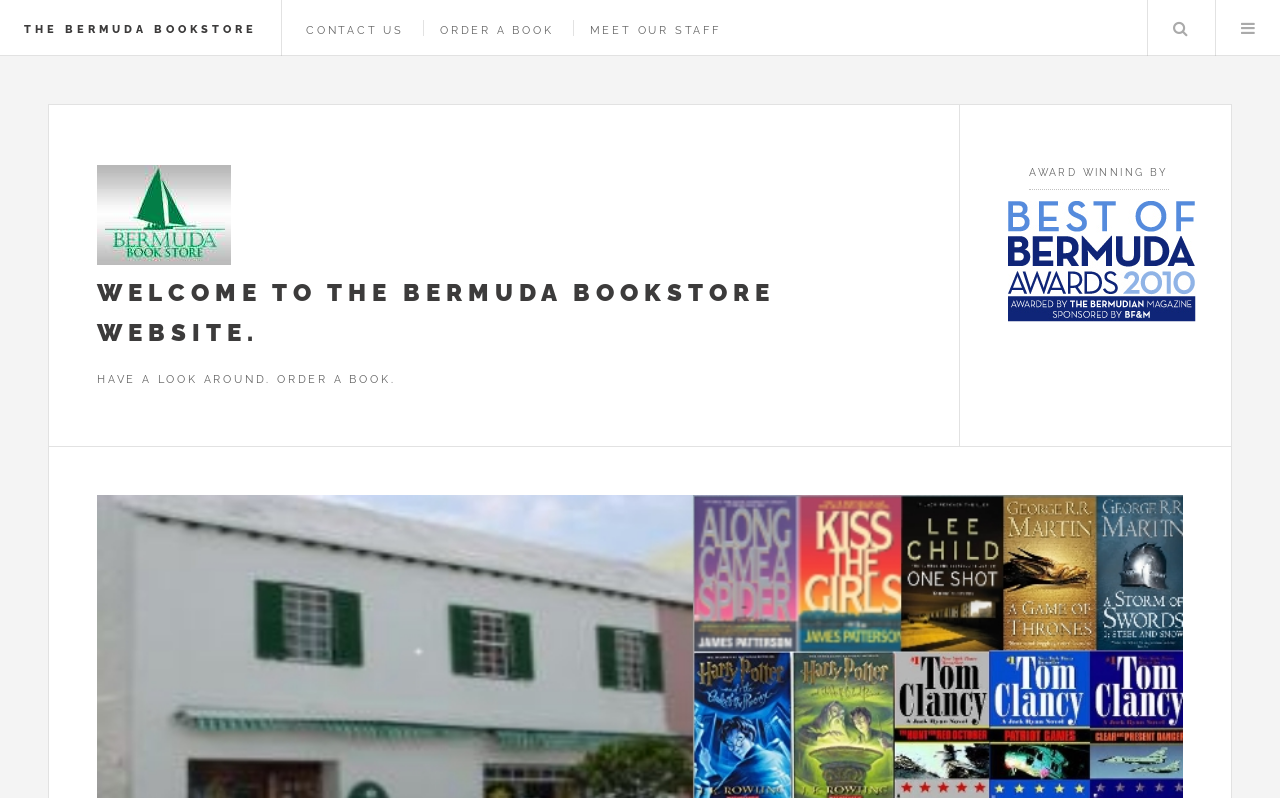Explain the features and main sections of the webpage comprehensively.

The webpage is for the Bermuda Bookstore, with a prominent heading "THE BERMUDA BOOKSTORE" at the top left corner. Below this heading, there are four links in a row, starting from the left: "CONTACT US", "ORDER A BOOK", "MEET OUR STAFF", and a search icon represented by "\uf002". On the top right corner, there is a menu icon represented by "\uf0c9".

Below these top-level elements, there is a header section that spans most of the width of the page. Within this section, there is a heading "WELCOME TO THE BERMUDA BOOKSTORE WEBSITE." on the left side, followed by a link with the same text. Below this heading, there is a paragraph of text "HAVE A LOOK AROUND. ORDER A BOOK.".

On the right side of the header section, there is a link "AWARD WINNING BY". The webpage has a total of 7 links, with 4 of them being navigation links at the top, and 3 being content links within the header section.